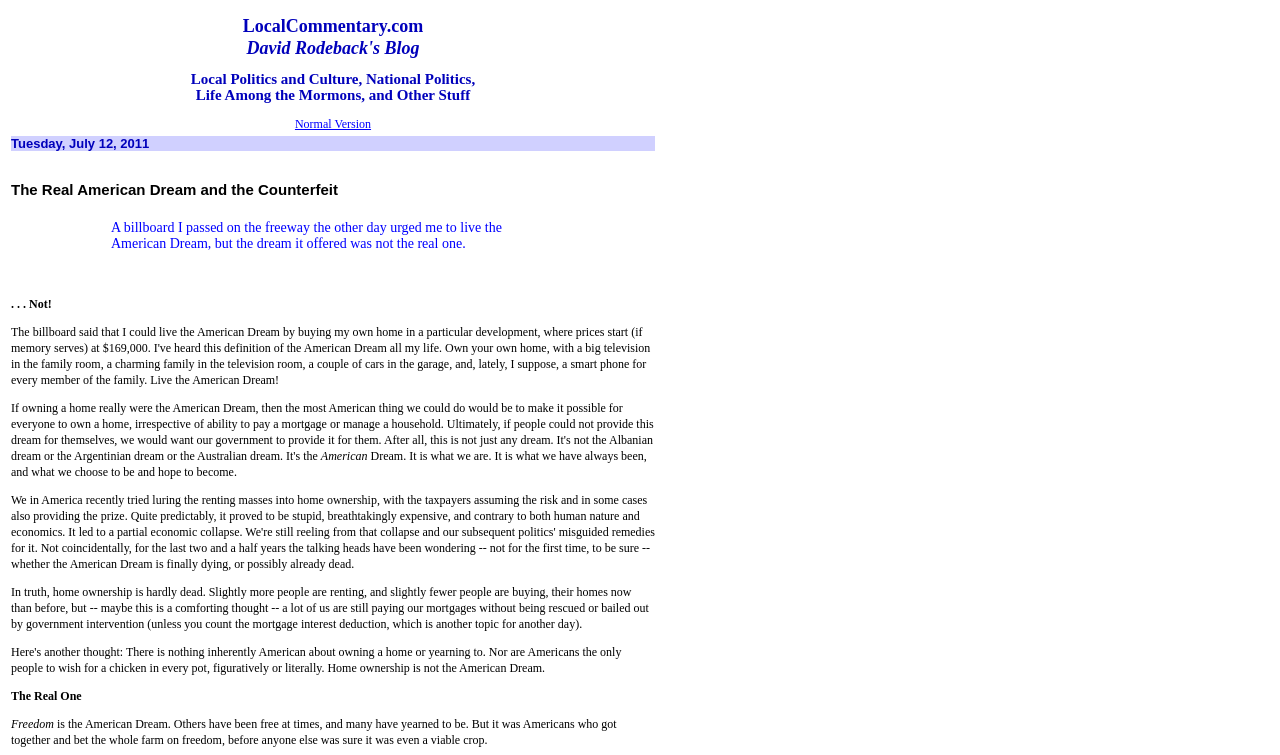Generate an in-depth caption that captures all aspects of the webpage.

This webpage is a blog post titled "The Real American Dream and the Counterfeit" on LocalCommentary.com, a website focused on local, state, and national issues, as well as commentary on politics and other topics. 

At the top of the page, there is a header section that spans almost the entire width of the page, containing the website's title, "LocalCommentary.com David Rodeback's Blog", and a subtitle, "Local Politics and Culture, National Politics, Life Among the Mormons, and Other Stuff". Below this, there is a link to a "Normal Version" of the page. 

The main content of the blog post is divided into several sections. The first section is a heading that displays the date, "Tuesday, July 12, 2011", followed by the title of the blog post, "The Real American Dream and the Counterfeit". 

The main article begins with a paragraph of text that discusses a billboard urging people to live the American Dream, but the author argues that the dream being offered is not the real one. This is followed by a series of paragraphs that explore the concept of the American Dream, with the author arguing that it is ultimately about freedom. 

Throughout the article, there are several headings that break up the text, including "The Real One" and "Freedom". The text is dense and spans almost the entire width of the page, with no images or other multimedia elements present.